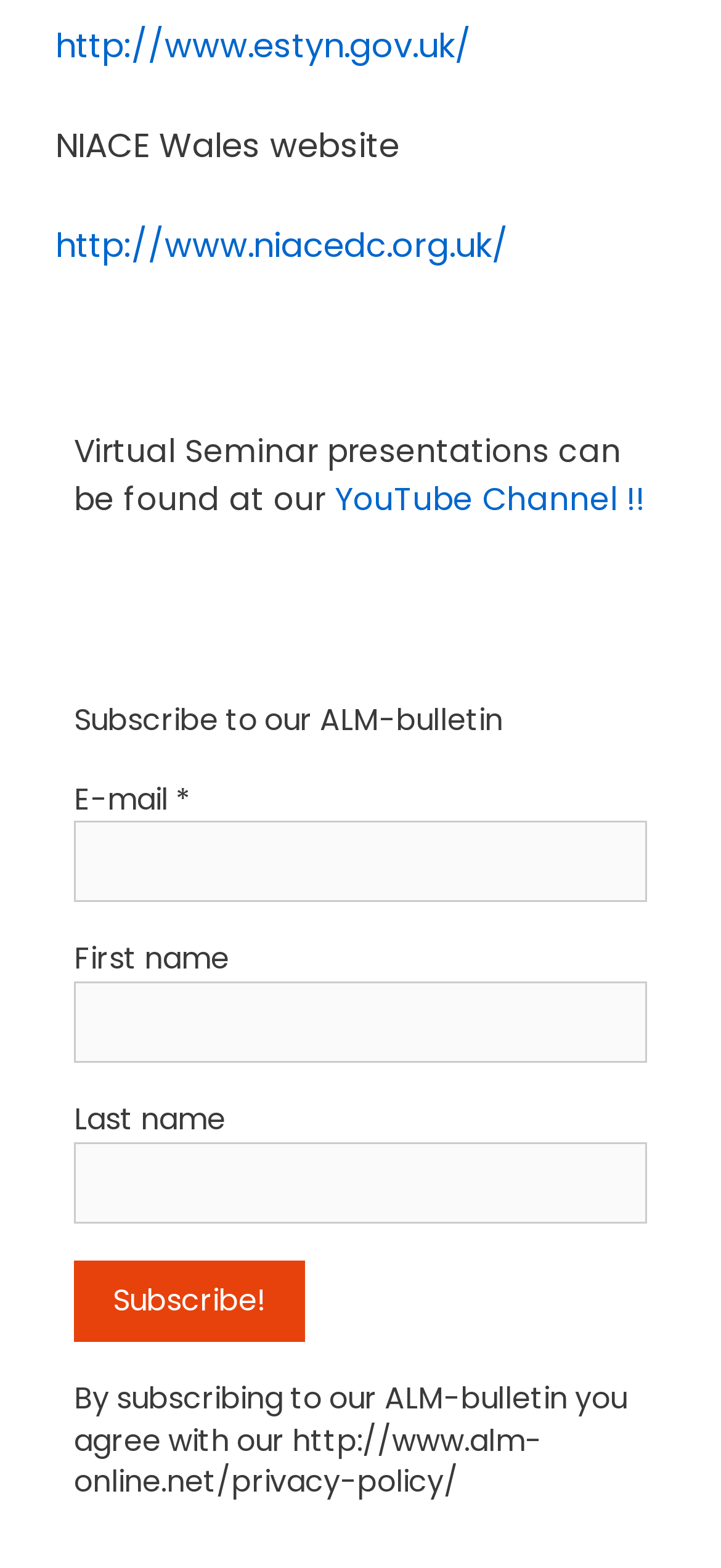Please specify the bounding box coordinates in the format (top-left x, top-left y, bottom-right x, bottom-right y), with all values as floating point numbers between 0 and 1. Identify the bounding box of the UI element described by: parent_node: E-mail * name="data[form_field_NWEzNzA3ZmVhYzU4X2VtYWls]" title="E-mail"

[0.103, 0.523, 0.897, 0.576]